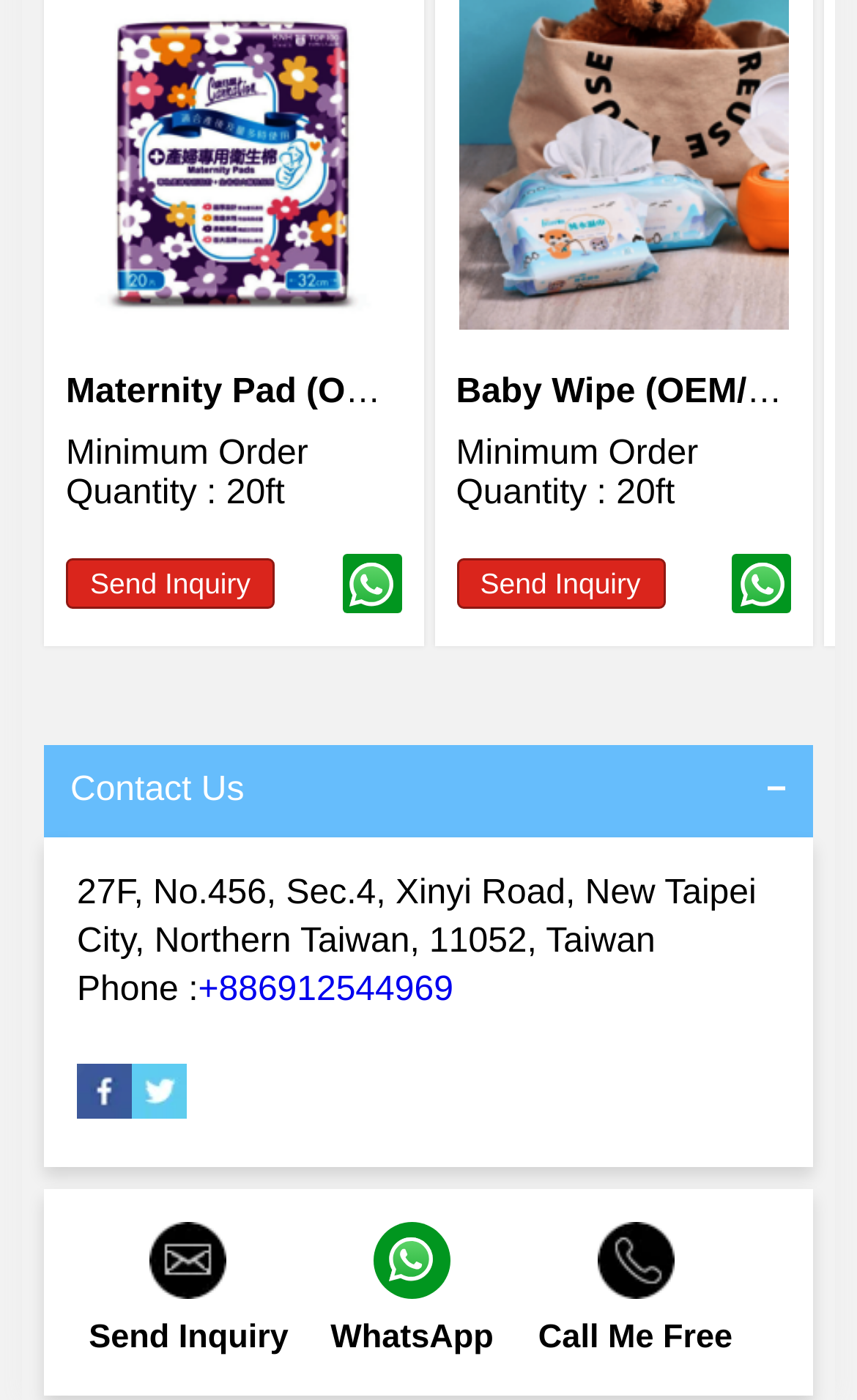What is the phone number of the company?
Answer the question using a single word or phrase, according to the image.

+886912544969